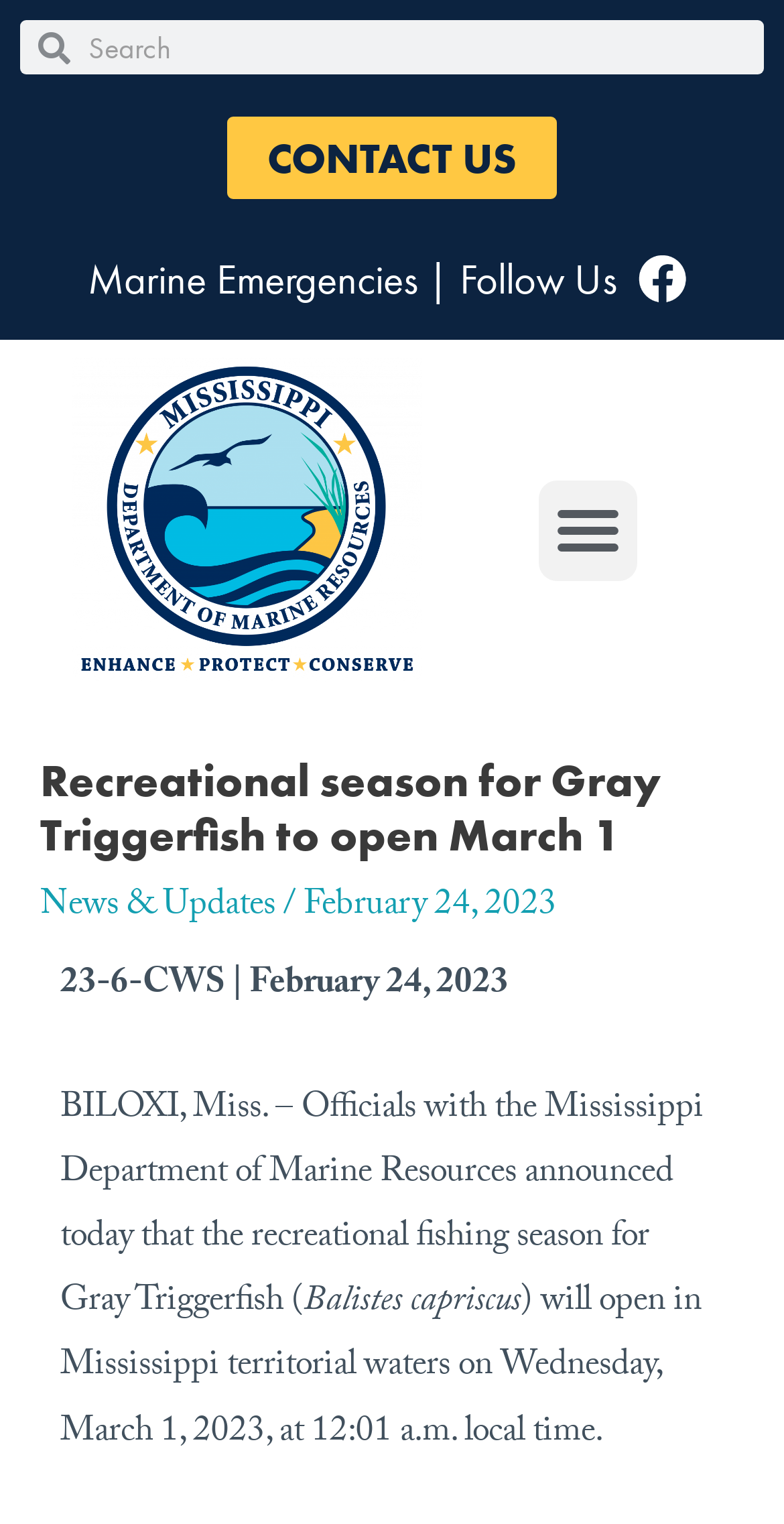What is the department mentioned in the news?
Give a comprehensive and detailed explanation for the question.

I found the answer by examining the text content of the webpage, specifically the sentence that mentions the officials announcing the recreational fishing season, and found the department mentioned as 'Mississippi Department of Marine Resources'.